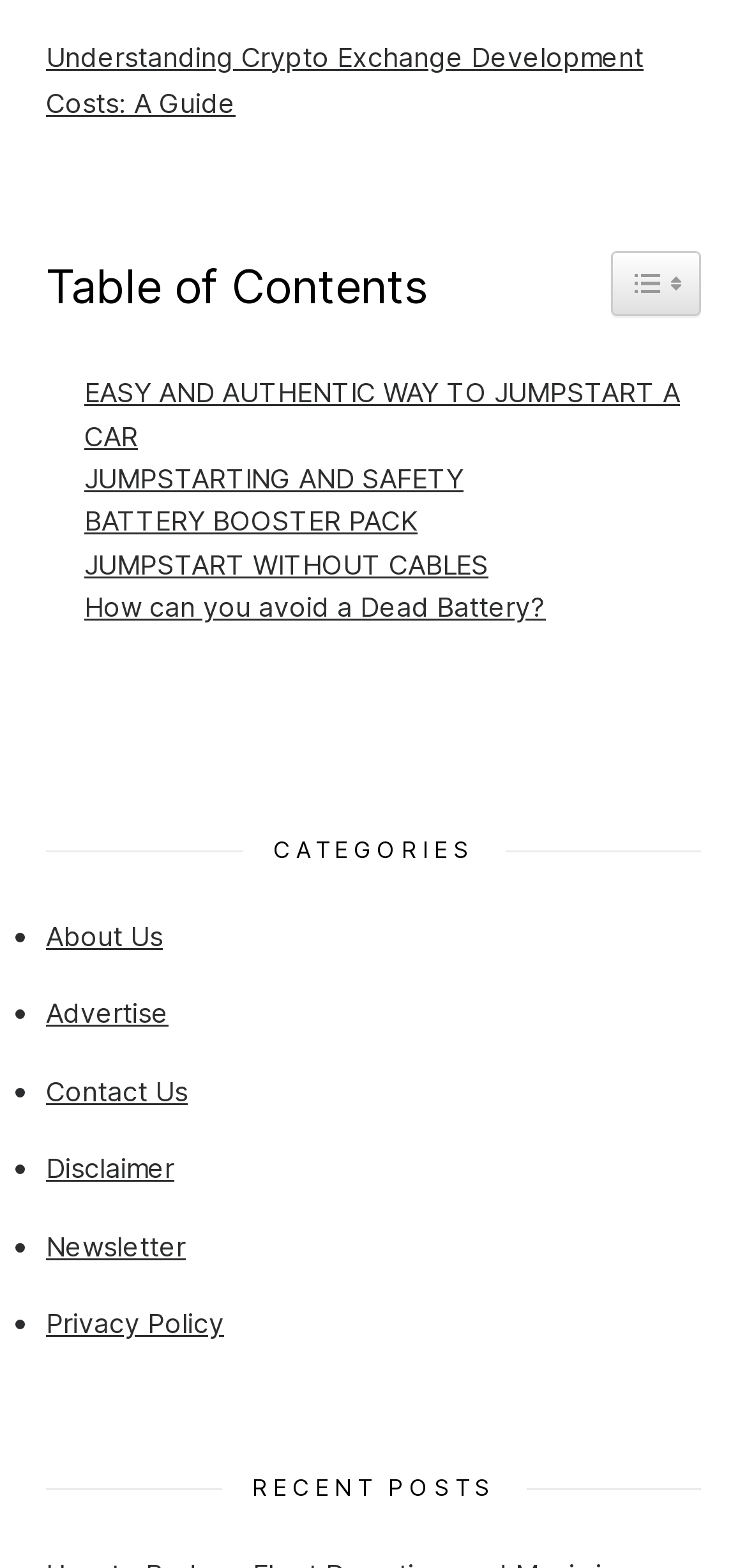What is the topic of the first link on the webpage?
Please use the image to provide a one-word or short phrase answer.

Crypto Exchange Development Costs